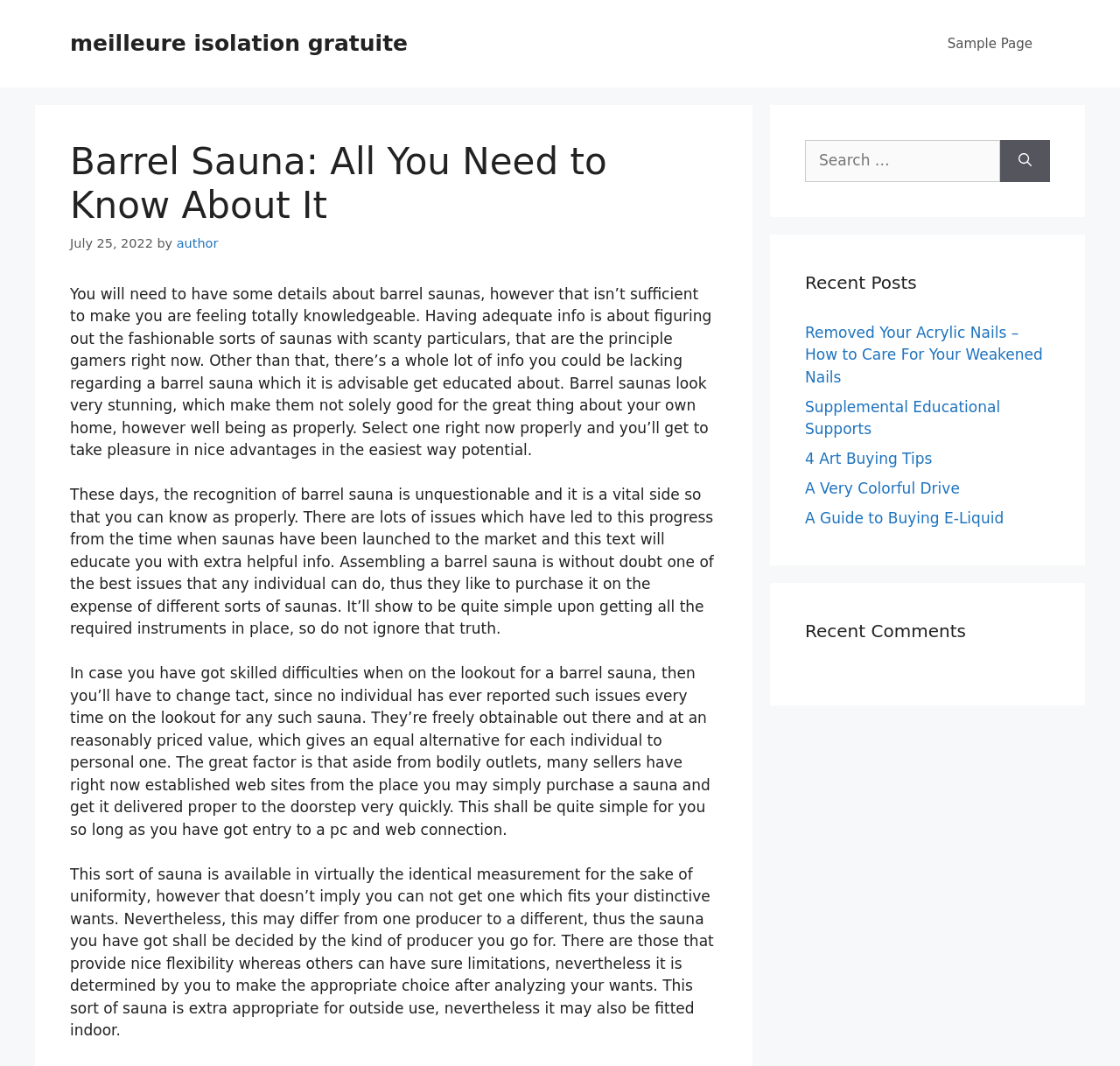Locate the bounding box coordinates of the segment that needs to be clicked to meet this instruction: "Visit the Sample Page".

[0.83, 0.016, 0.938, 0.066]